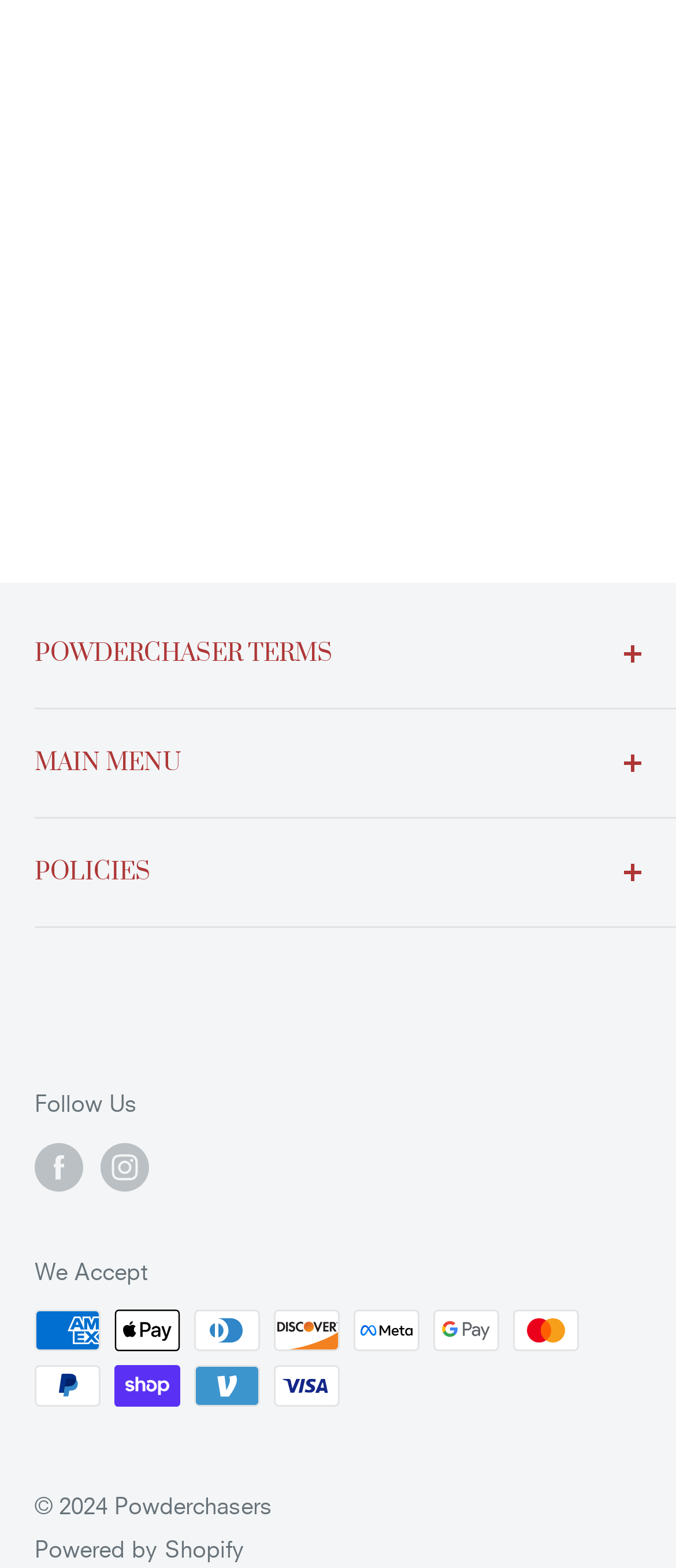How many types of payment methods are accepted?
Provide a detailed and well-explained answer to the question.

I counted the number of payment method images at the bottom of the webpage, which are American Express, Apple Pay, Diners Club, Discover, Meta Pay, Google Pay, Mastercard, PayPal, Shop Pay, and Visa.